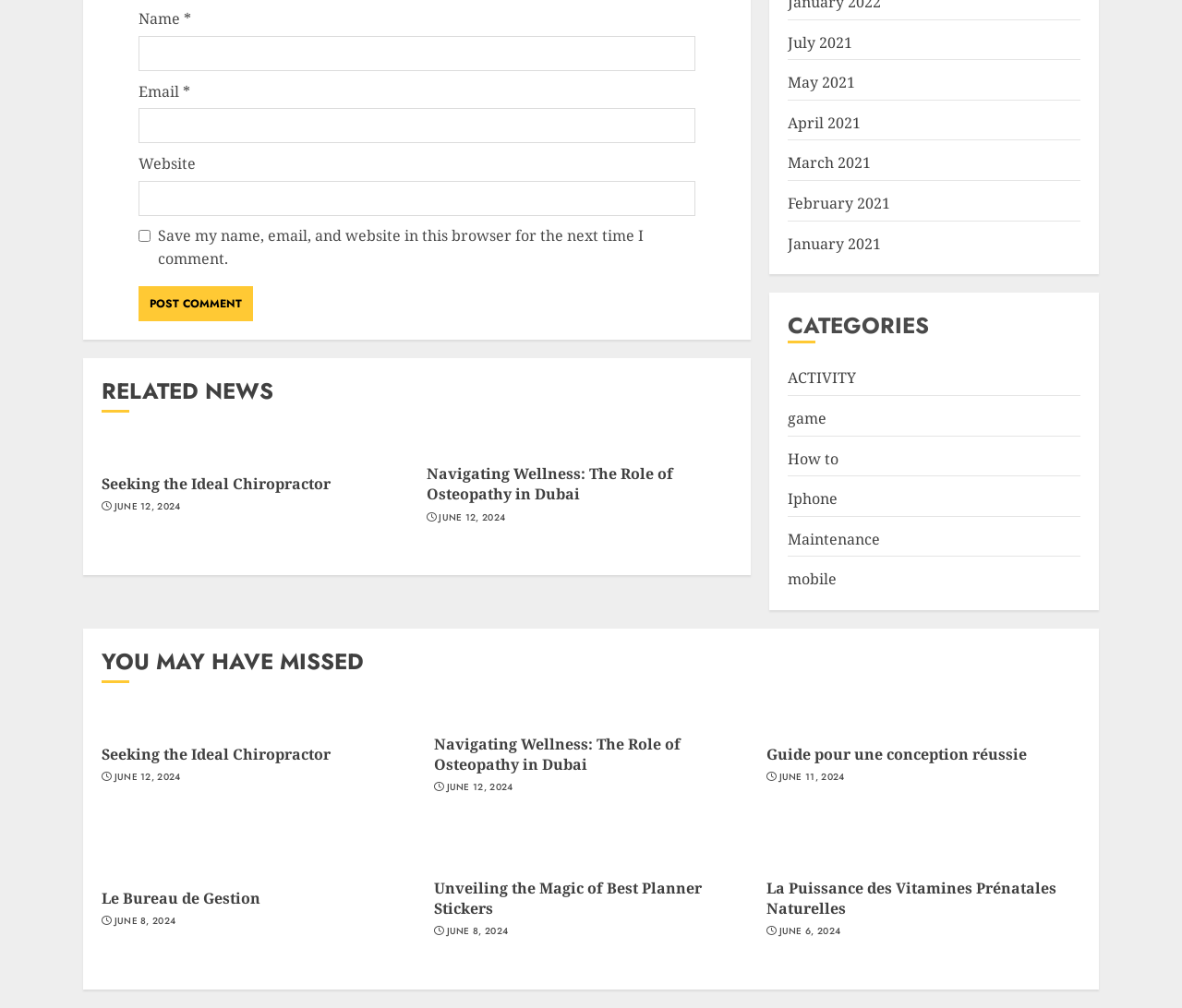What is the purpose of the checkbox?
Answer with a single word or short phrase according to what you see in the image.

Save comment info